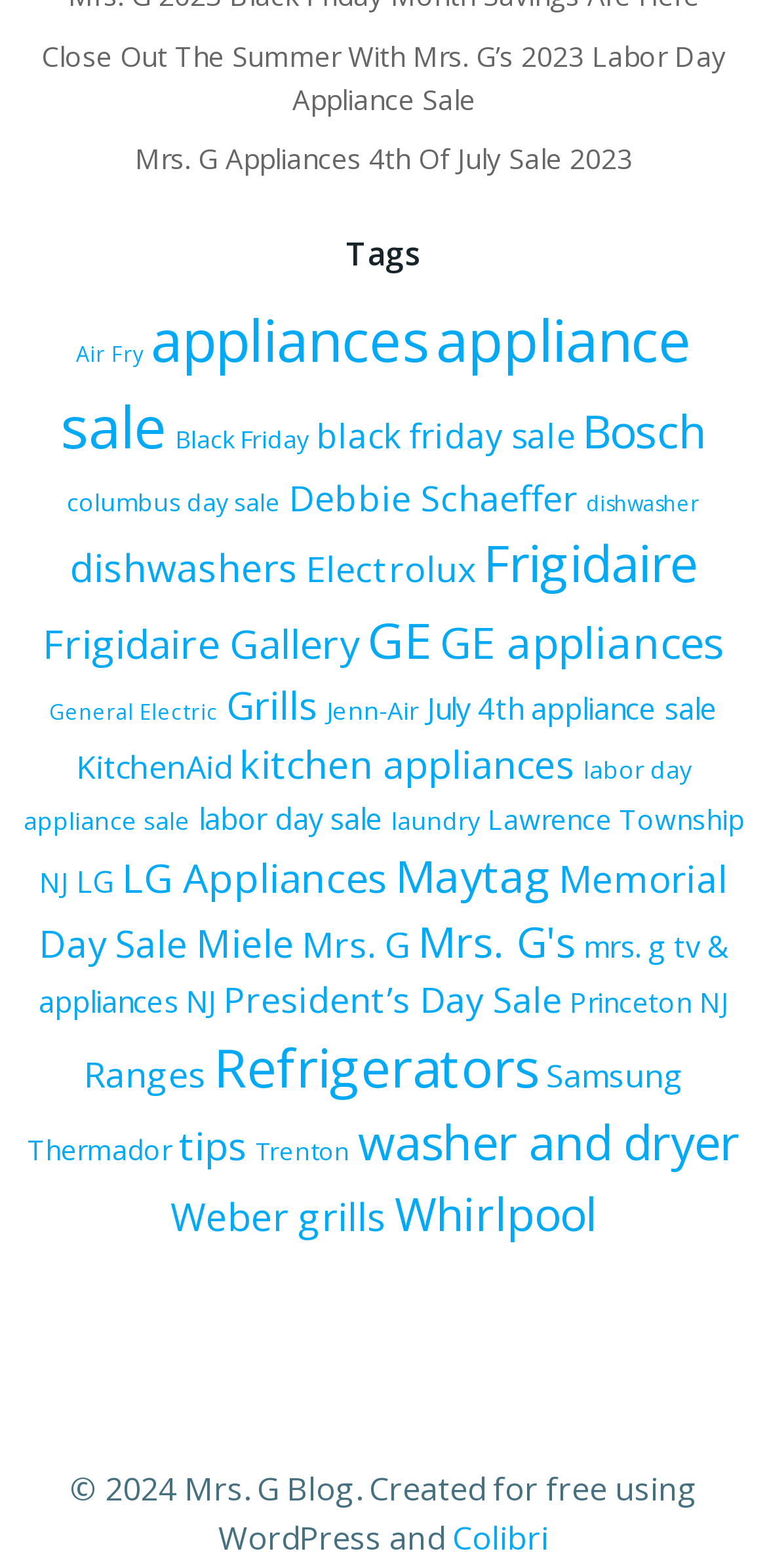Please mark the bounding box coordinates of the area that should be clicked to carry out the instruction: "Check the copyright information".

[0.091, 0.935, 0.909, 0.995]